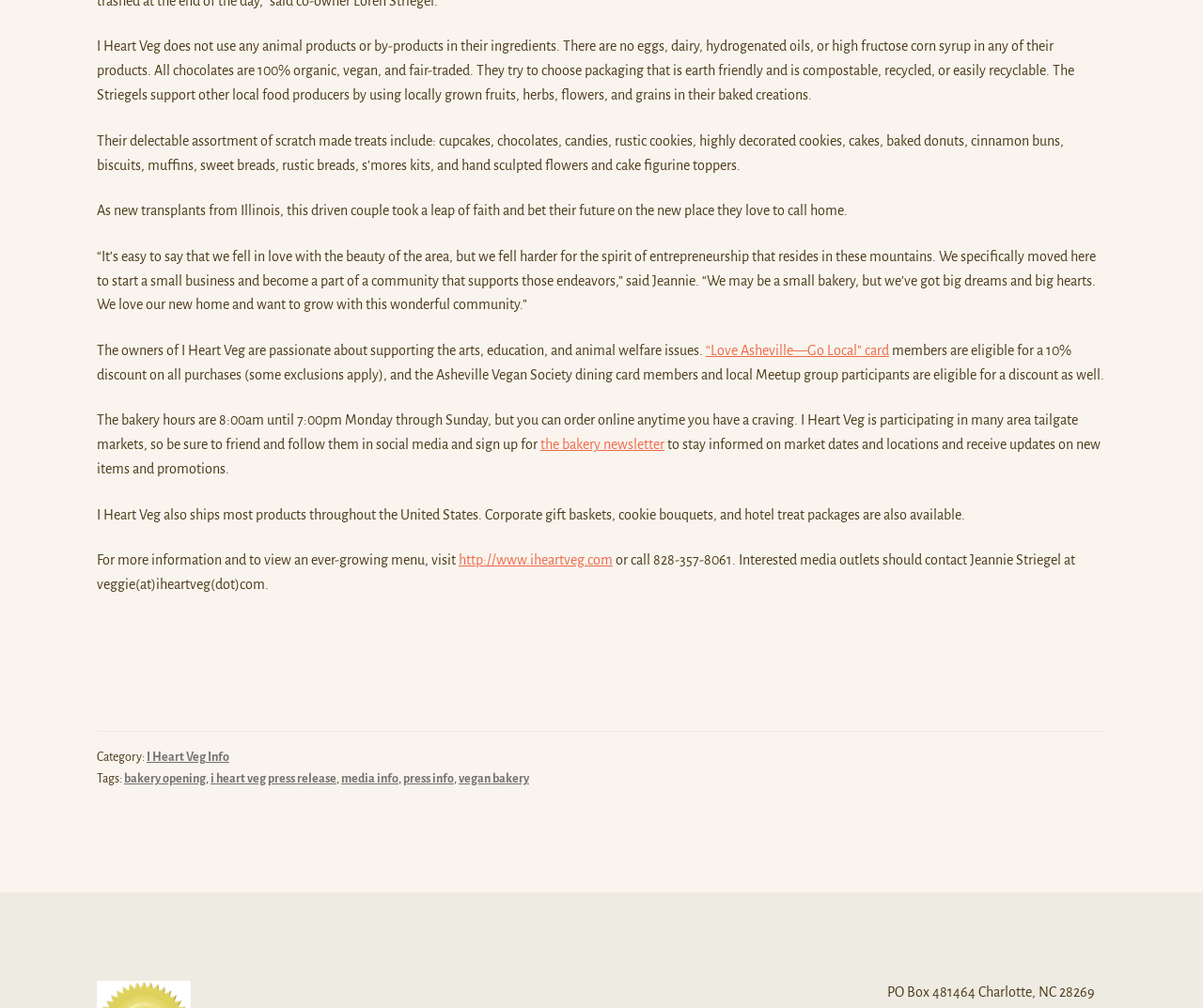What is the business goal of I Heart Veg's owners?
Use the information from the image to give a detailed answer to the question.

The owners of I Heart Veg, Jeannie and her husband, want to grow with the local community and support entrepreneurship in the area, as stated in the quote 'We may be a small bakery, but we’ve got big dreams and big hearts. We love our new home and want to grow with this wonderful community.'